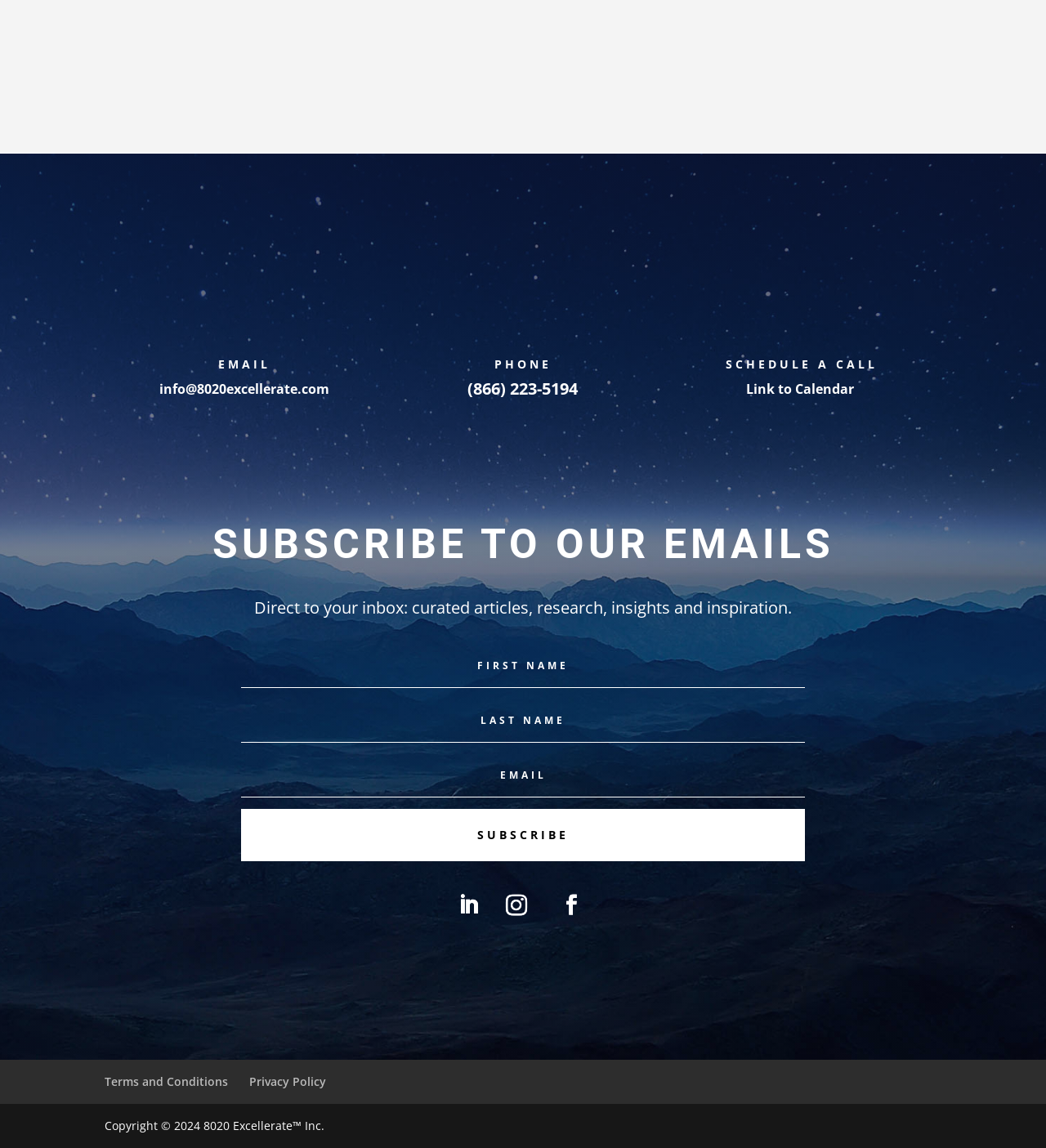Locate the bounding box coordinates of the element to click to perform the following action: 'Make a phone call'. The coordinates should be given as four float values between 0 and 1, in the form of [left, top, right, bottom].

[0.447, 0.329, 0.553, 0.348]